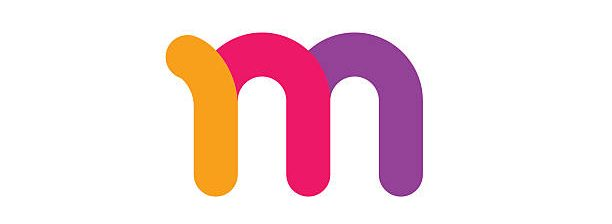Answer in one word or a short phrase: 
What is the purpose of the SmartAlarmz app?

Alarm clock, wake-up assistant, and productivity tool